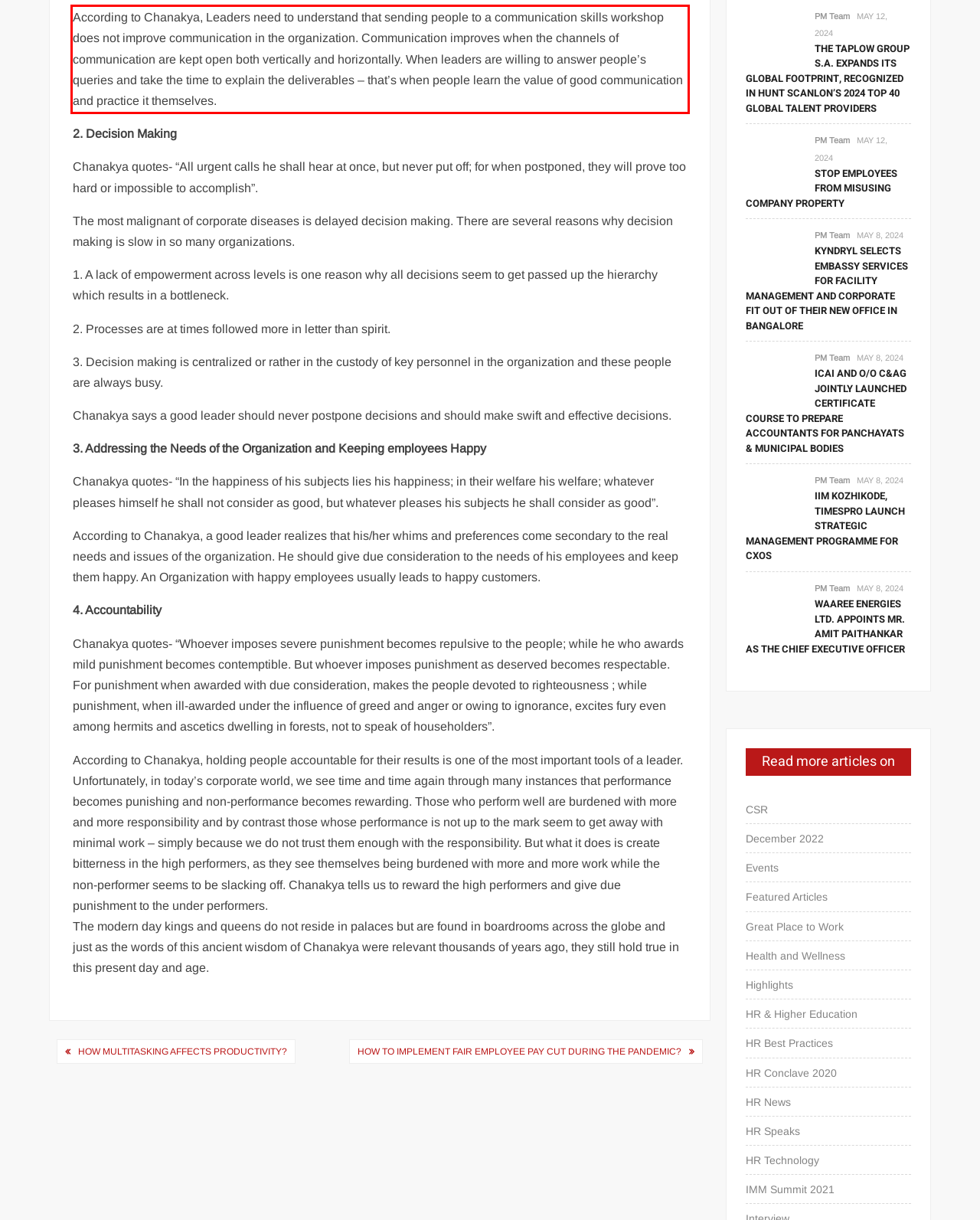Analyze the webpage screenshot and use OCR to recognize the text content in the red bounding box.

According to Chanakya, Leaders need to understand that sending people to a communication skills workshop does not improve communication in the organization. Communication improves when the channels of communication are kept open both vertically and horizontally. When leaders are willing to answer people’s queries and take the time to explain the deliverables – that’s when people learn the value of good communication and practice it themselves.